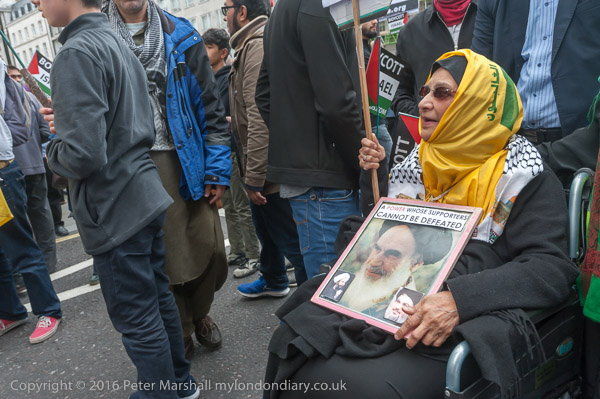Outline with detail what the image portrays.

The image captures a poignant moment during a protest, featuring a woman seated in a wheelchair. She wears a vibrant headscarf adorned with a Hizbollah flag, symbolizing her support for the movement. In her hands, she holds a sign featuring the portrait of Ayatollah Khomeini, alongside a message that reads, "A people whose supporters cannot be defeated." The backdrop consists of a diverse group of demonstrators, each holding banners and flags, underscoring the communal spirit and solidarity present at the rally. This scene reflects the intersection of activism, identity, and historical influence within a contemporary protest setting.